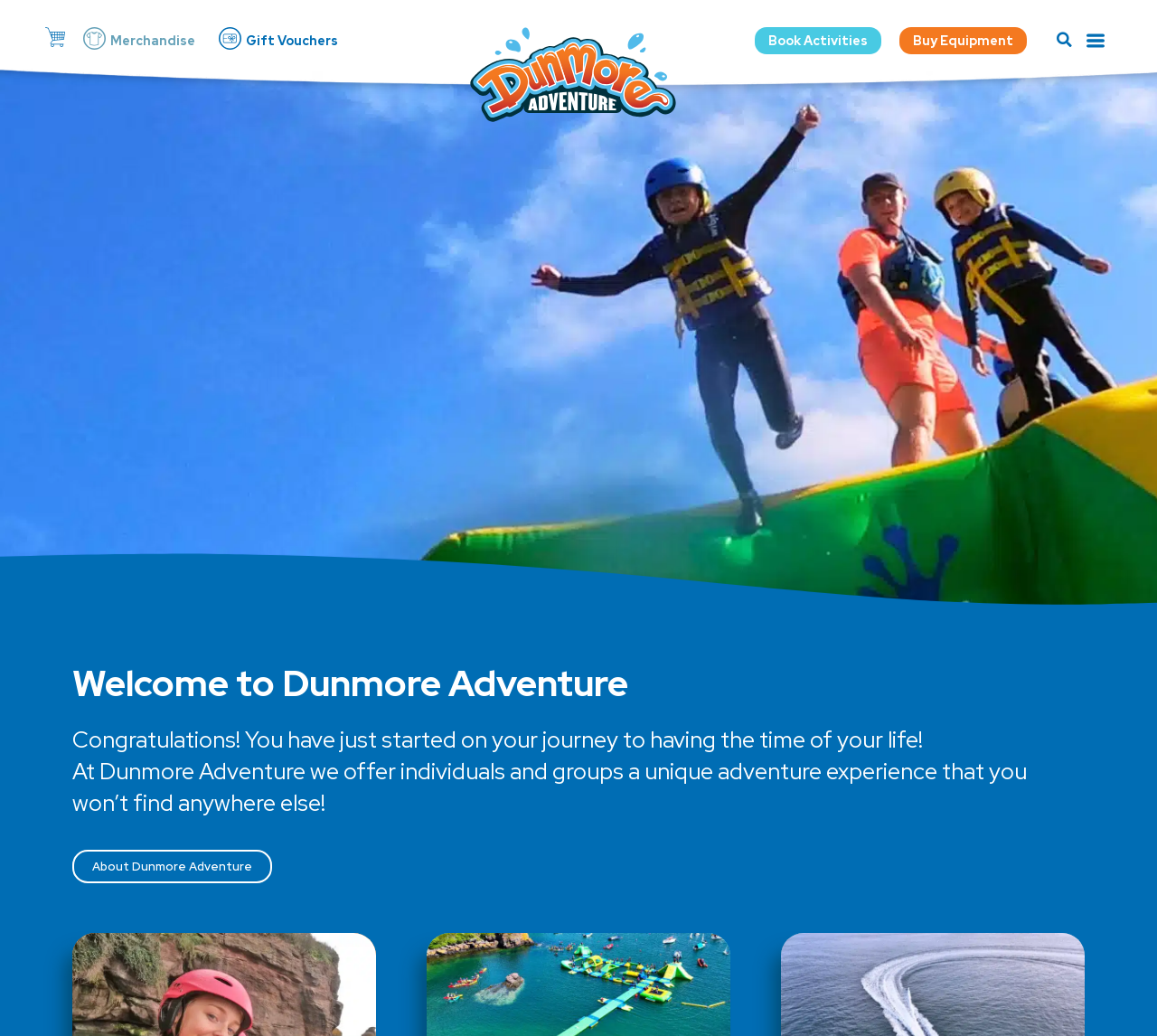What is the logo of Dunmore Adventure Centre?
Provide a concise answer using a single word or phrase based on the image.

Dunmore Adventure Logo